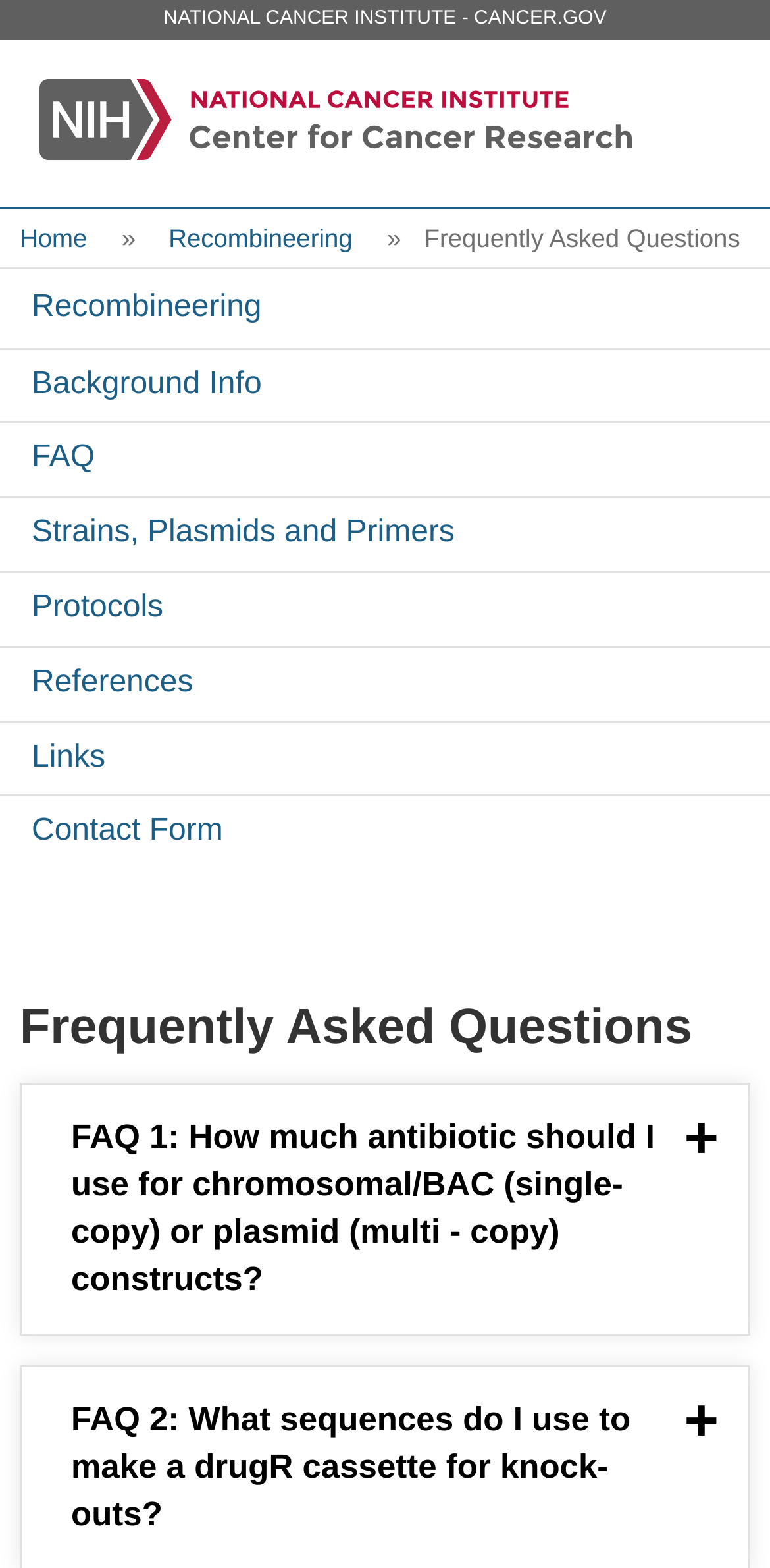Using the elements shown in the image, answer the question comprehensively: What are the main navigation links on this page?

I found the main navigation links on the page by looking at the elements with the 'link' type that are located in the top section of the page. I saw a series of links, including 'Home', 'Recombineering', 'Background Info', and others, which suggests that these are the main navigation links on this page.